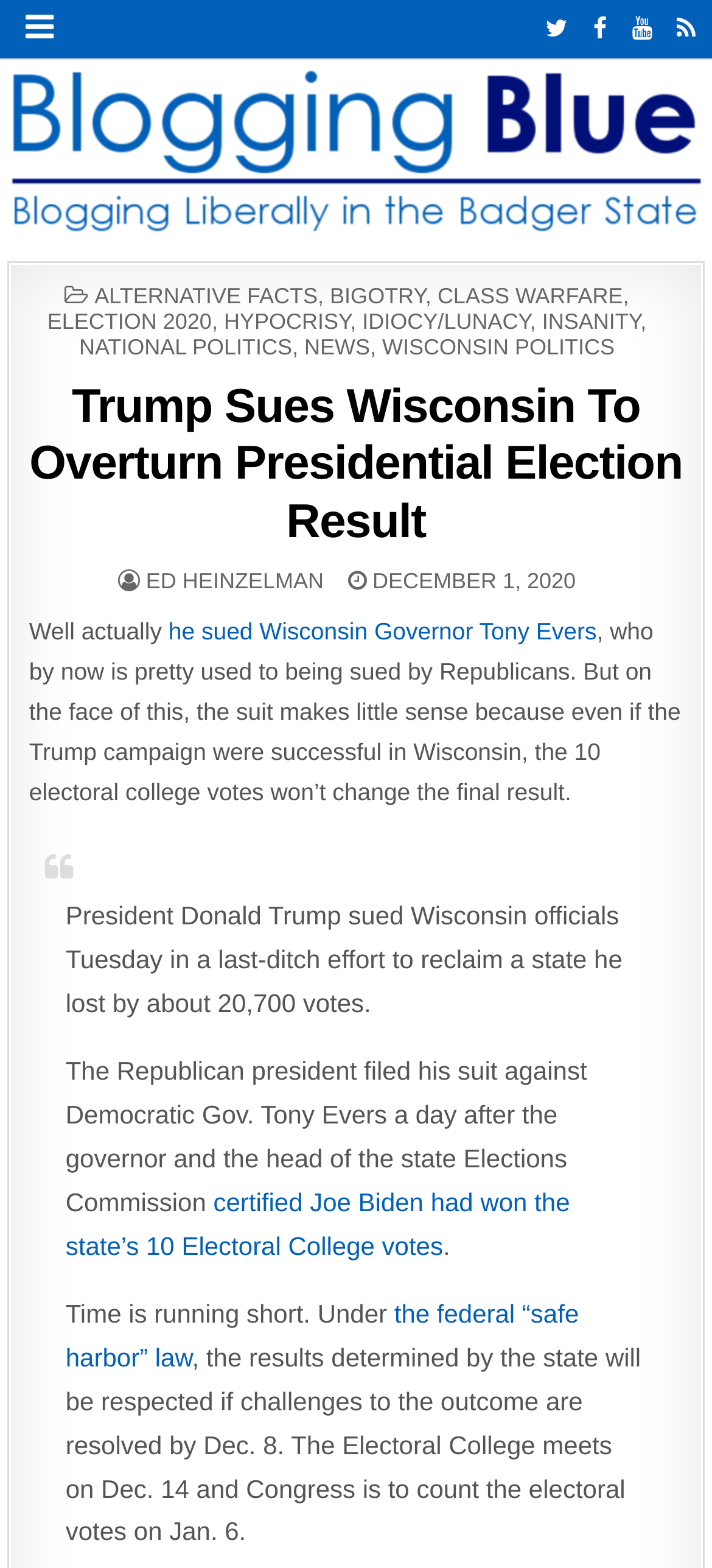What is the number of electoral college votes Wisconsin has?
Refer to the image and provide a thorough answer to the question.

According to the webpage content, it is mentioned that 'the state’s 10 Electoral College votes' and 'the 10 electoral college votes won’t change the final result.' Therefore, it can be inferred that Wisconsin has 10 electoral college votes.